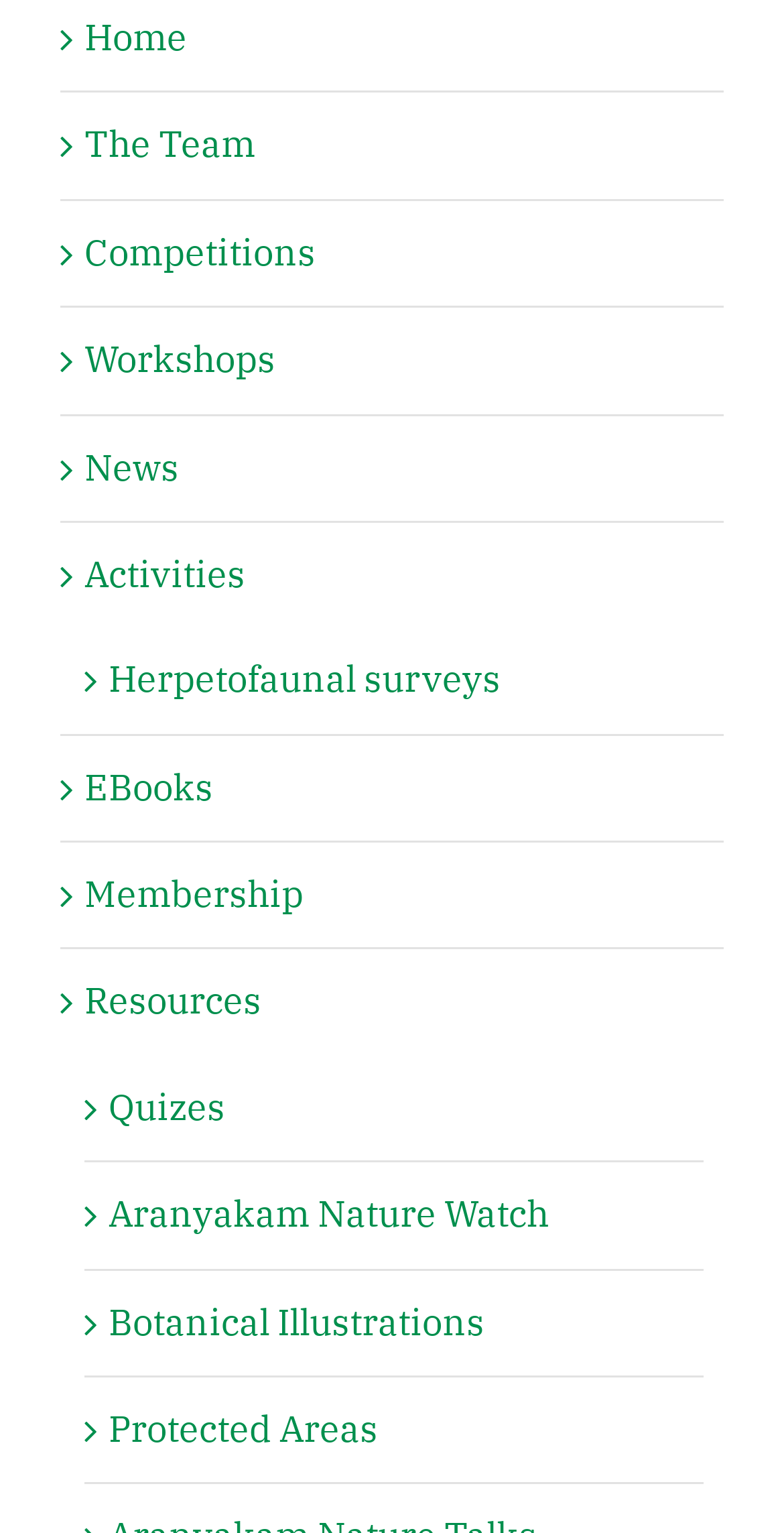Locate the bounding box coordinates of the element you need to click to accomplish the task described by this instruction: "check protected areas".

[0.138, 0.917, 0.482, 0.947]